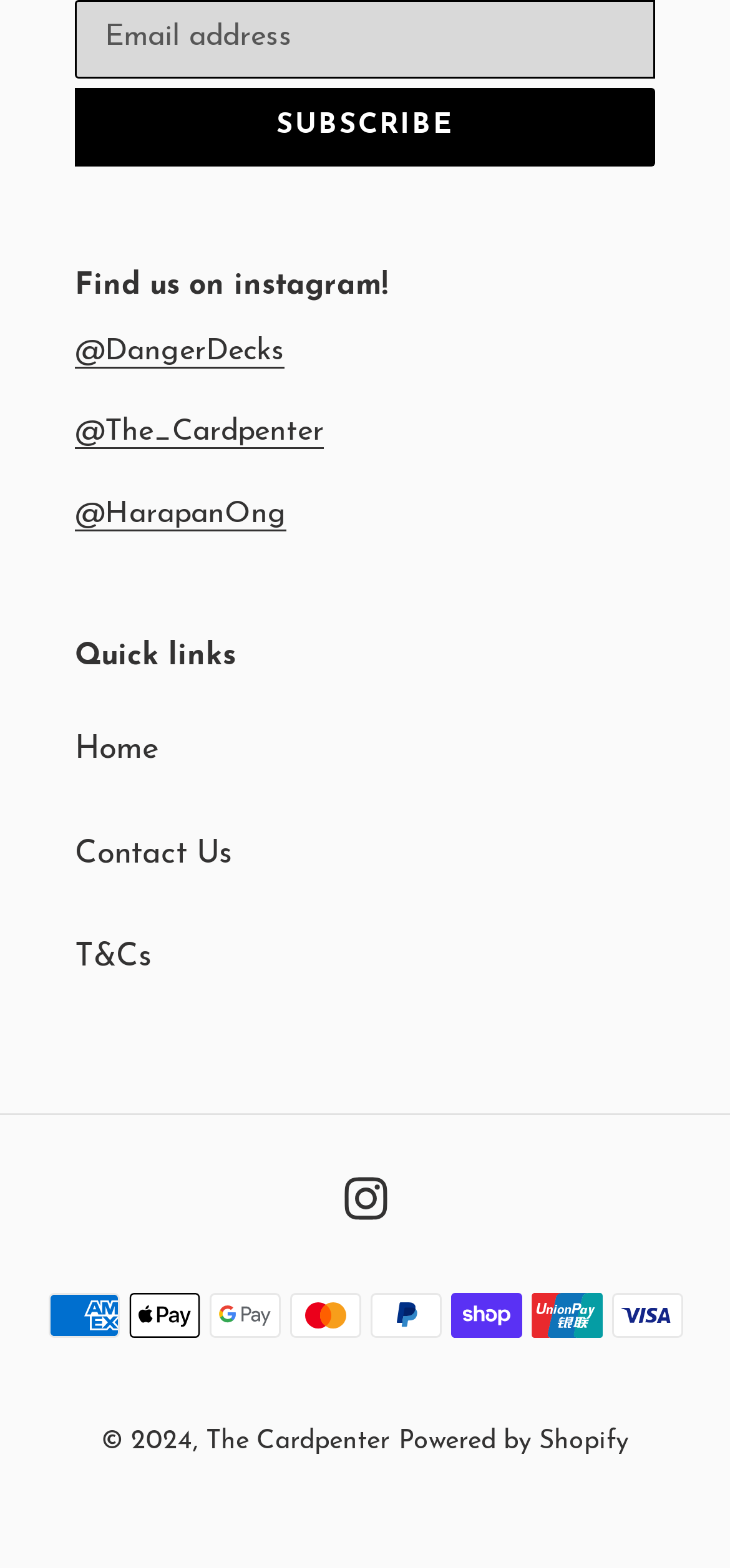Locate the bounding box coordinates of the clickable area needed to fulfill the instruction: "Enter email address".

[0.103, 0.0, 0.897, 0.05]